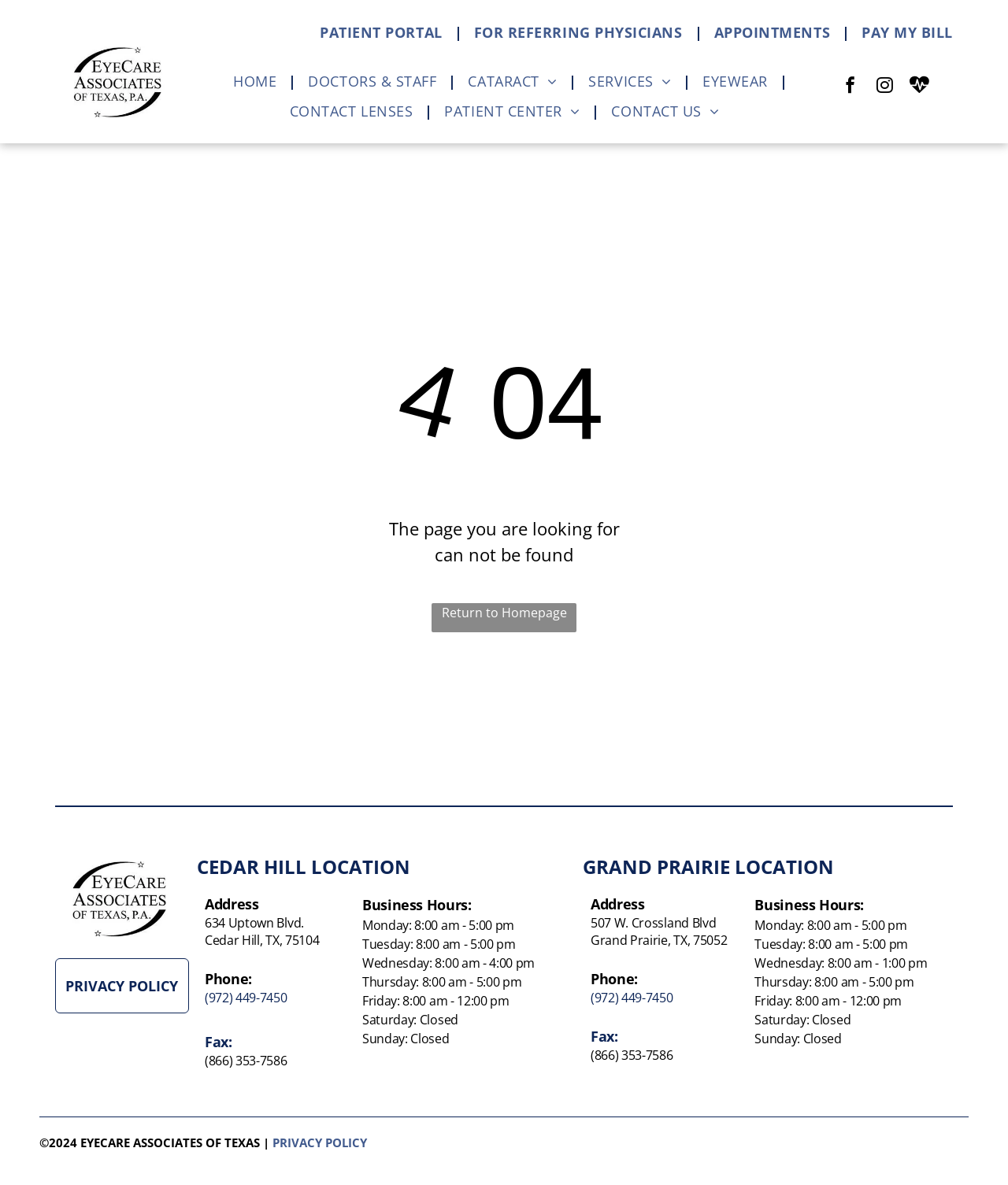Could you specify the bounding box coordinates for the clickable section to complete the following instruction: "Explore EYEWEAR"?

[0.685, 0.056, 0.773, 0.081]